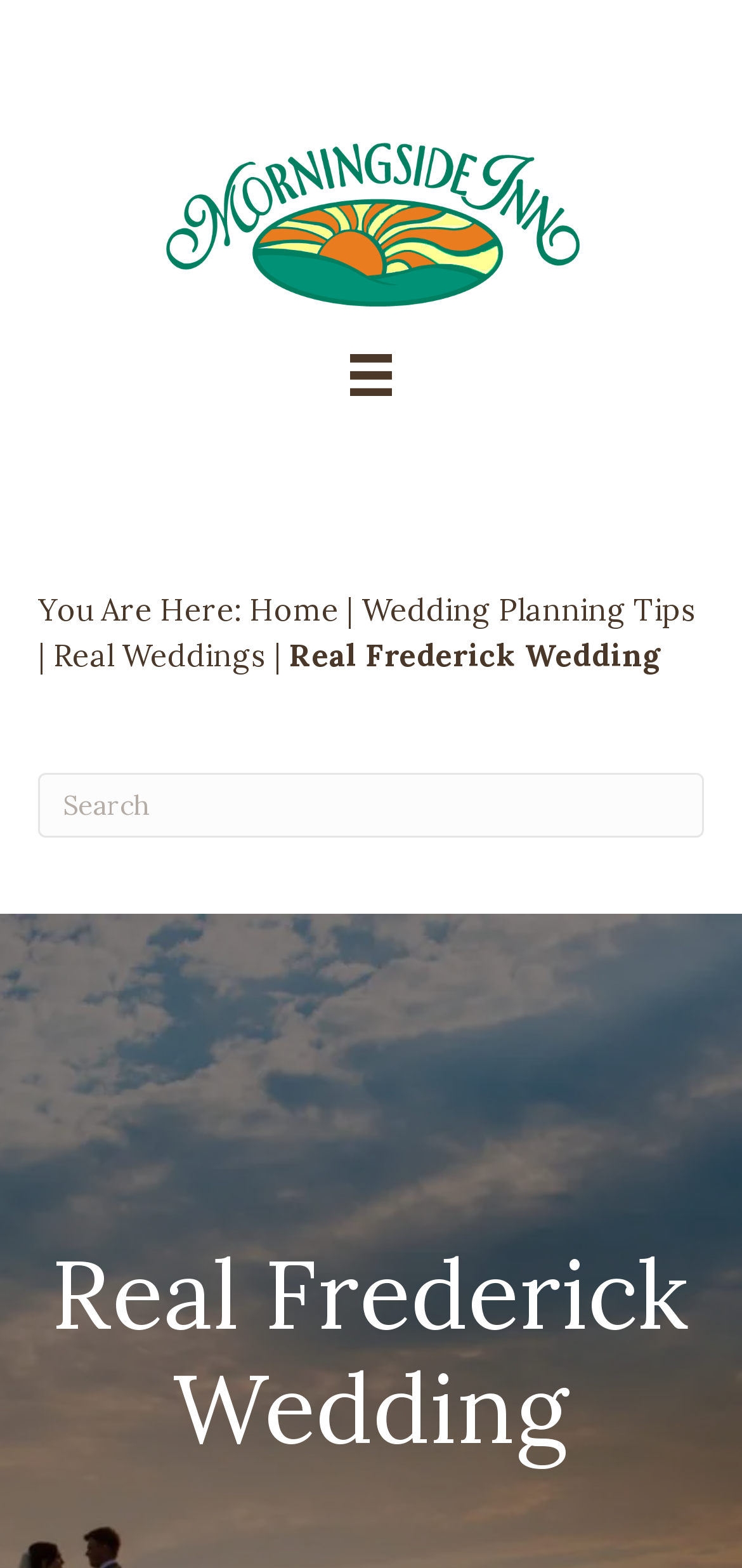What is the purpose of the button on the top right?
Look at the image and provide a short answer using one word or a phrase.

Menu